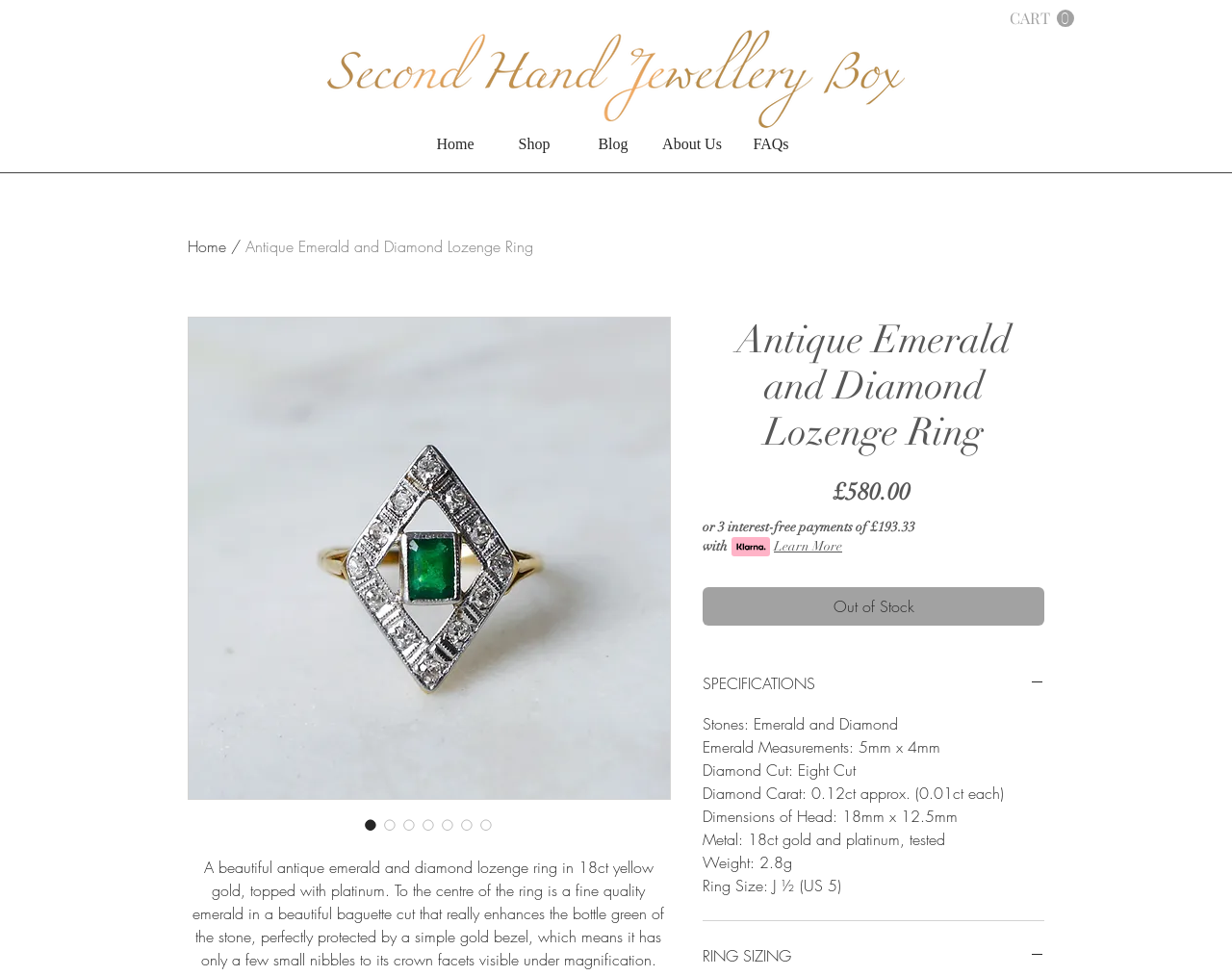What is the ring size?
Analyze the image and provide a thorough answer to the question.

I found the answer by looking at the specifications section of the webpage, where it mentions 'Ring Size: J ½ (US 5)'.